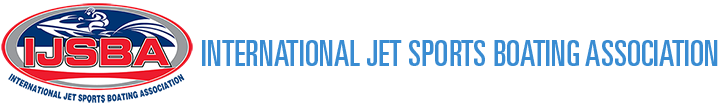Describe every aspect of the image in depth.

The image features the logo of the International Jet Sports Boating Association (IJSBA), prominently displayed in vibrant colors. It consists of a stylized graphic above the abbreviation "IJSBA," which is highlighted in bold red within an oval border. Below this, the full name "INTERNATIONAL JET SPORTS BOATING ASSOCIATION" is presented in a clean, blue font. This logo represents the governing body for personal watercraft racing, emphasizing the organization's focus on promoting and regulating competitions in this thrilling sport. The imagery signifies the dedication of the IJSBA to uphold the standards and excitement of jet sports worldwide.